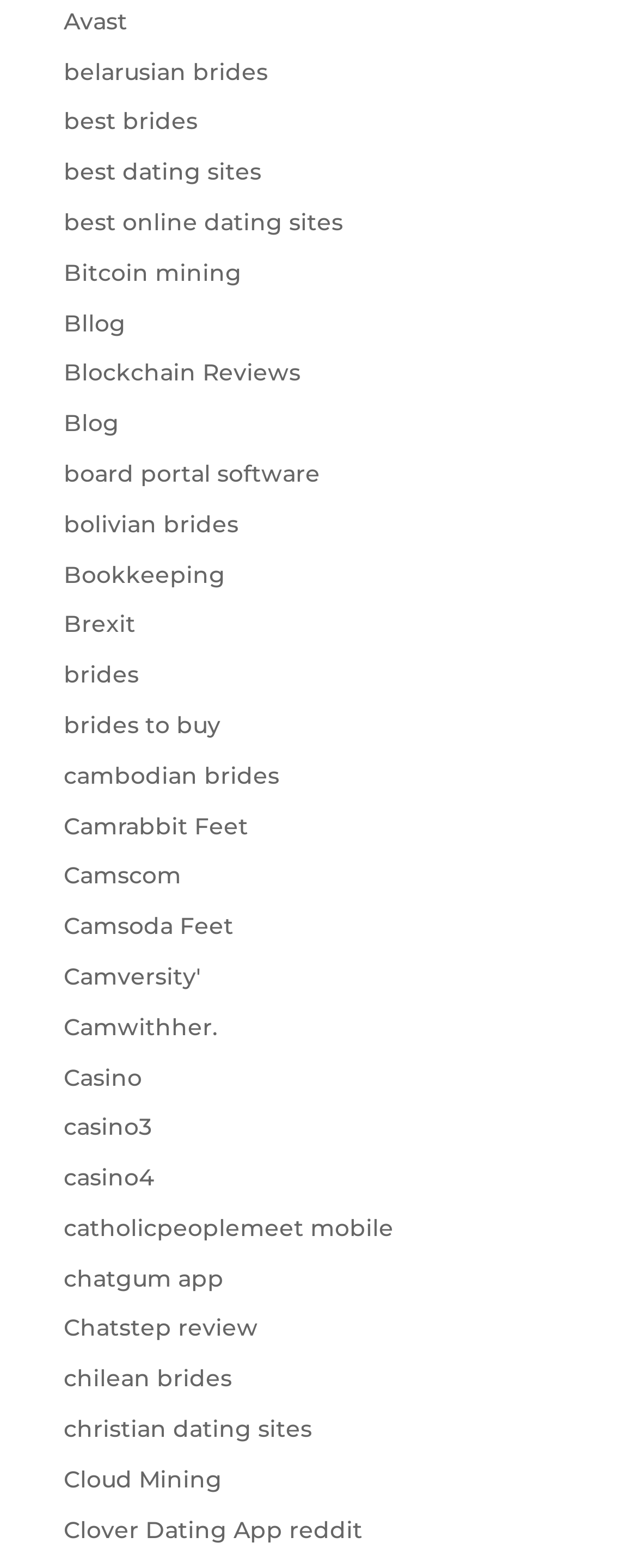How many links are on this webpage?
By examining the image, provide a one-word or phrase answer.

374